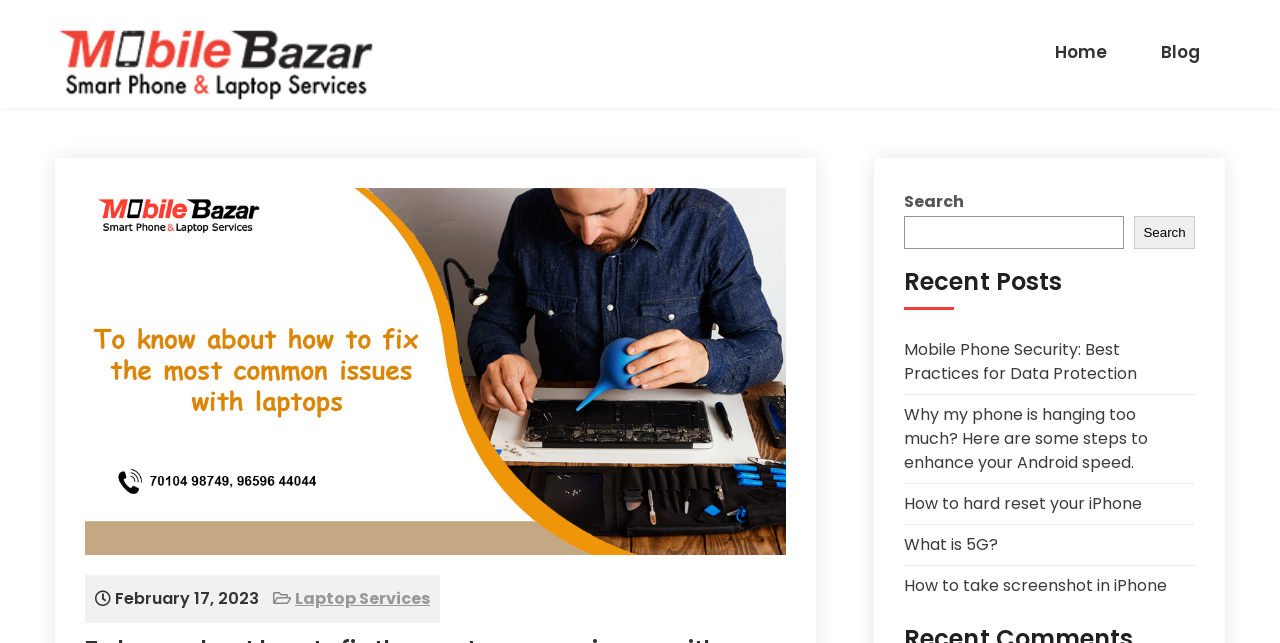What is the purpose of the element with the text 'Search'?
Look at the image and answer with only one word or phrase.

Search function